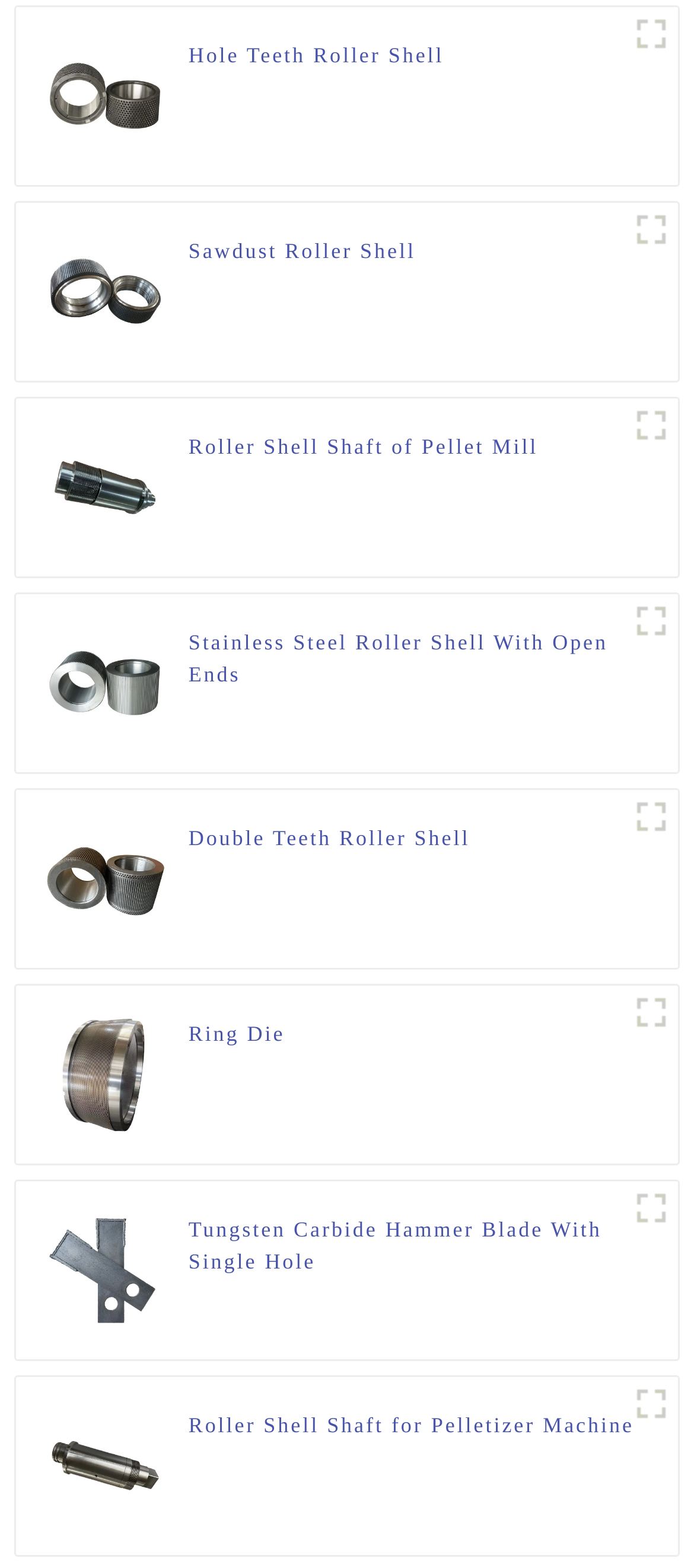Kindly determine the bounding box coordinates of the area that needs to be clicked to fulfill this instruction: "Read the 'Publications' page".

None